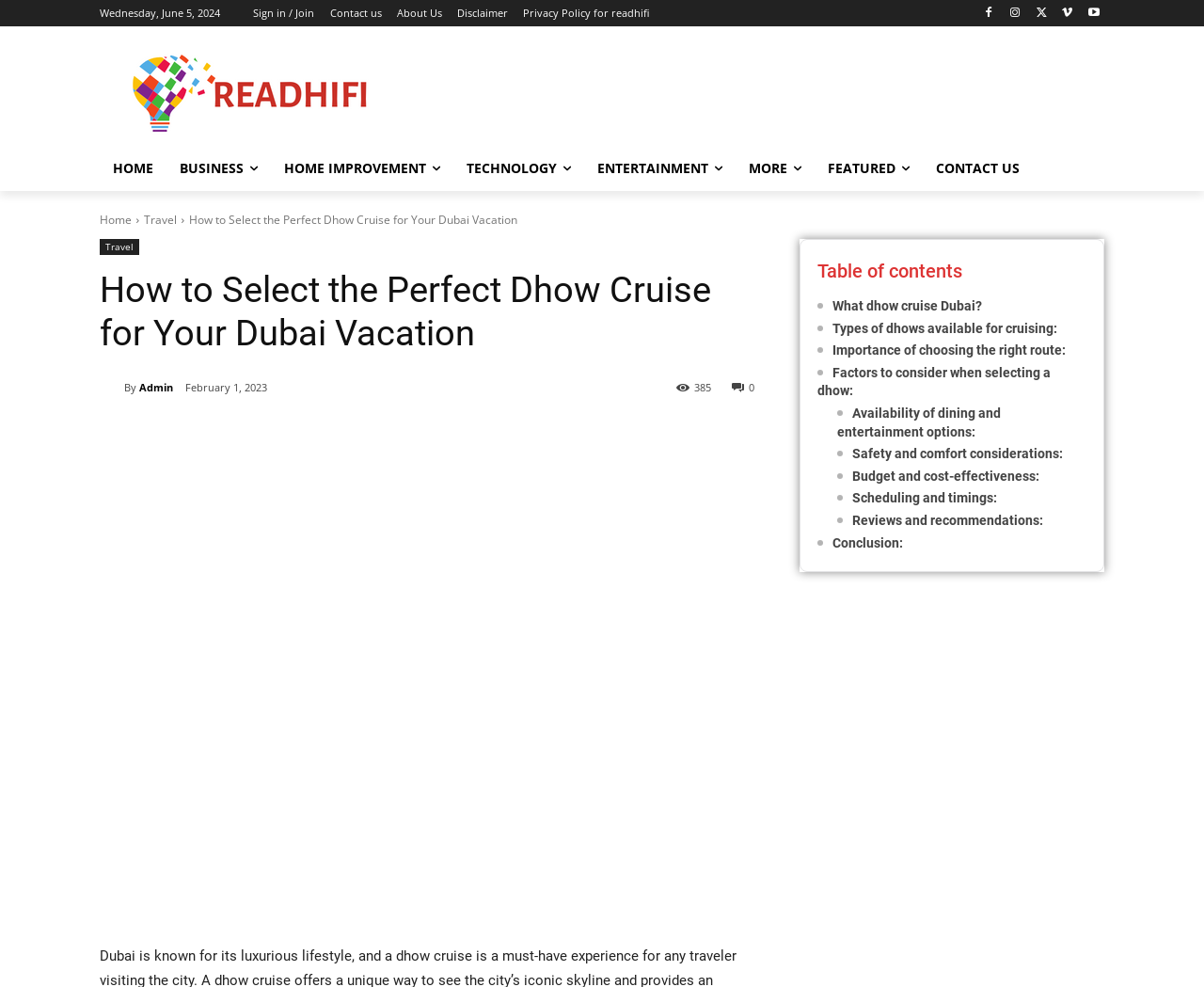Please determine the bounding box coordinates of the element to click on in order to accomplish the following task: "Click on the NEWS link". Ensure the coordinates are four float numbers ranging from 0 to 1, i.e., [left, top, right, bottom].

None